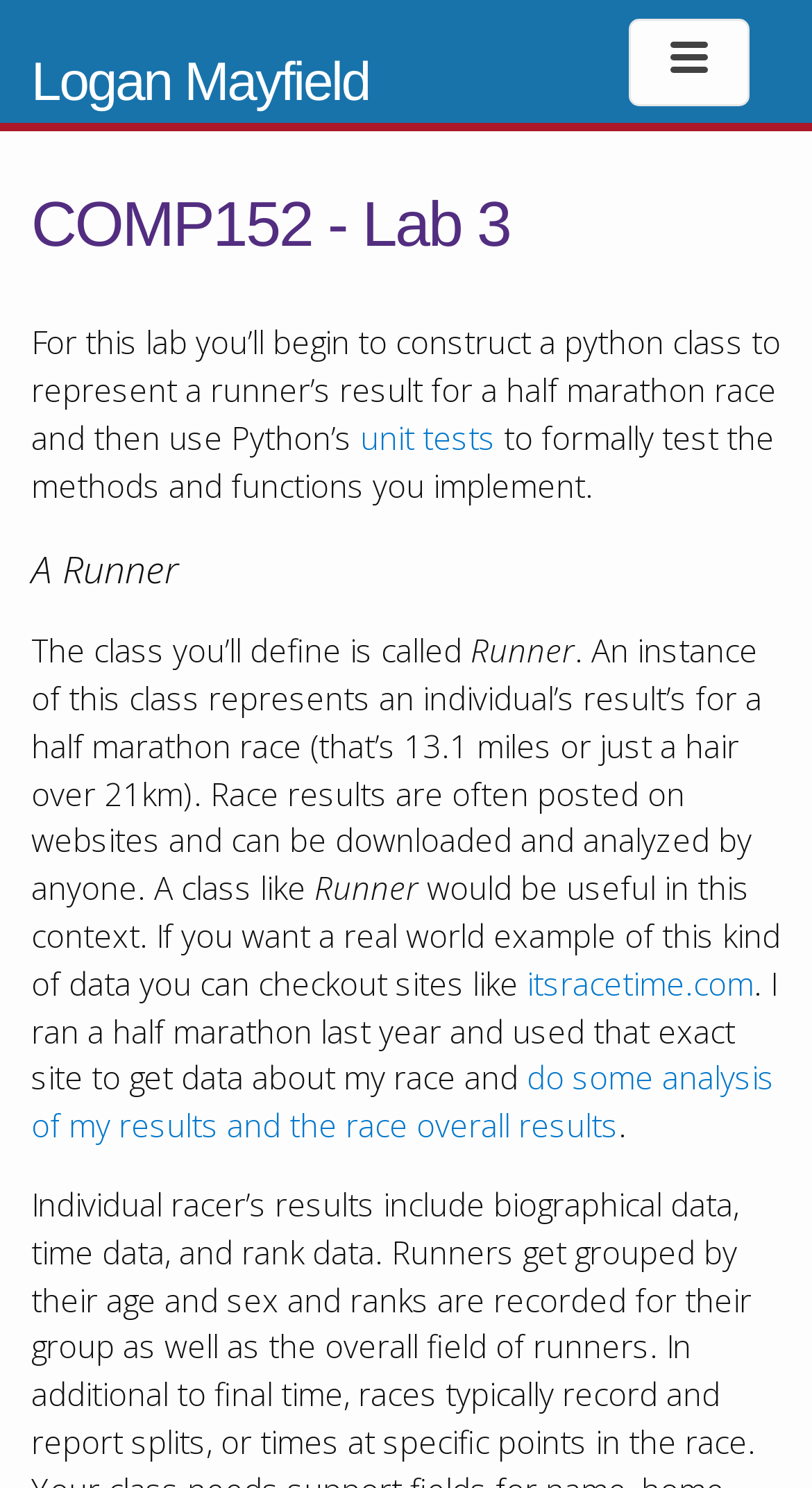What is the website mentioned as an example of race results?
Please craft a detailed and exhaustive response to the question.

The webpage mentions a website called itsracetime.com as an example of a website that posts race results, which can be downloaded and analyzed.